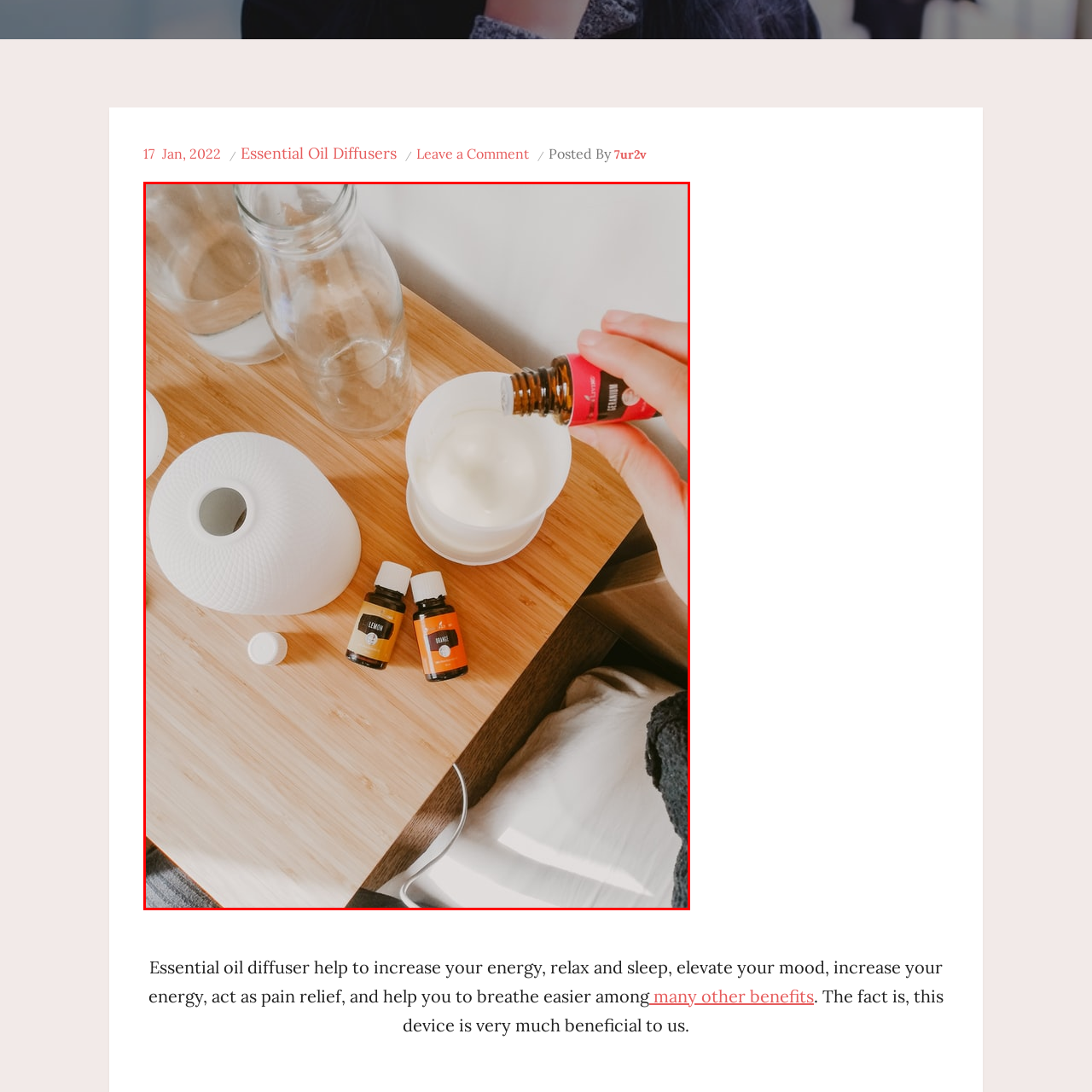Look at the image enclosed within the red outline and answer the question with a single word or phrase:
What is the color of the essential oil being poured?

Deep red